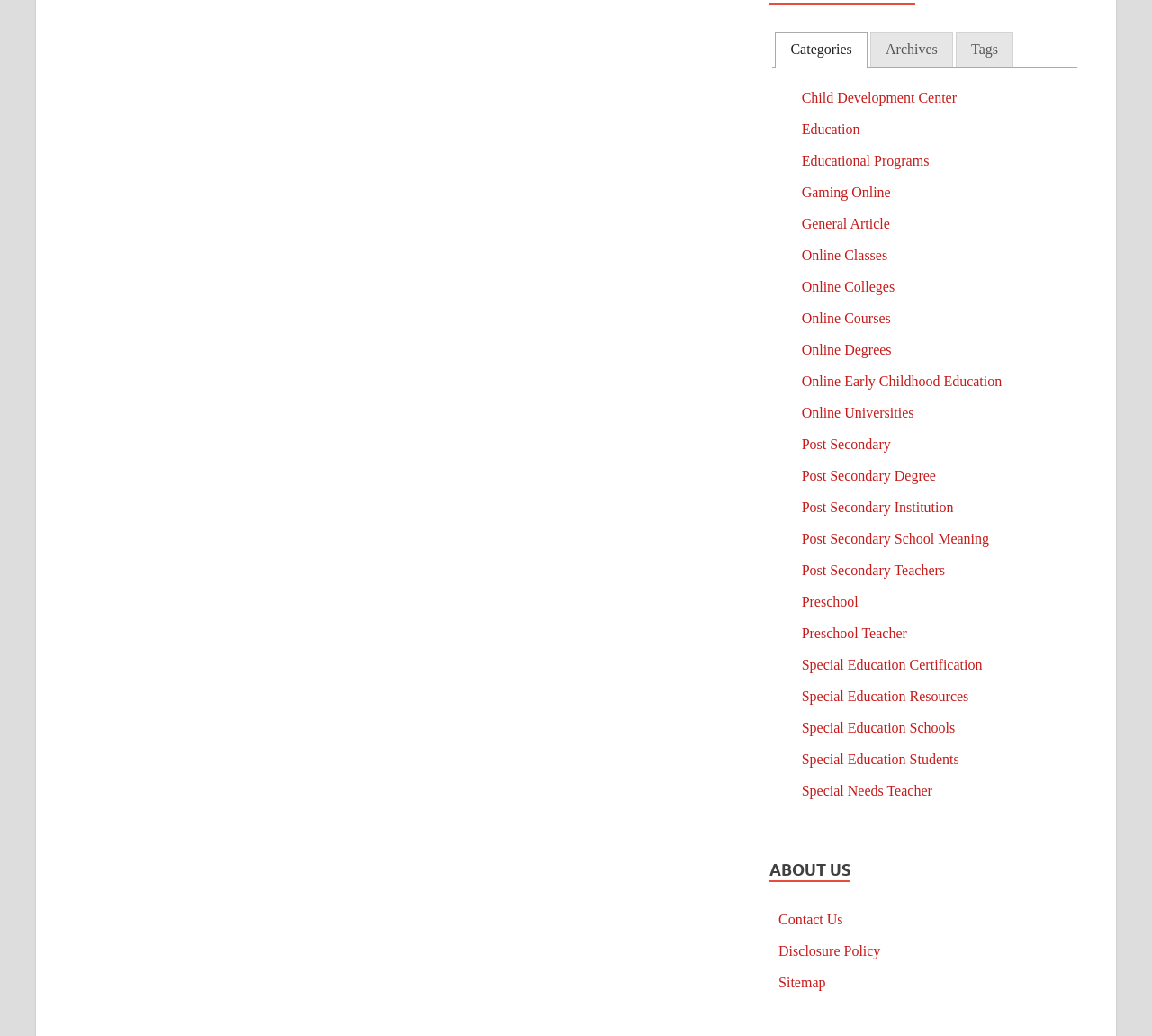Find the bounding box coordinates of the element to click in order to complete the given instruction: "View the ABOUT US section."

[0.668, 0.83, 0.738, 0.852]